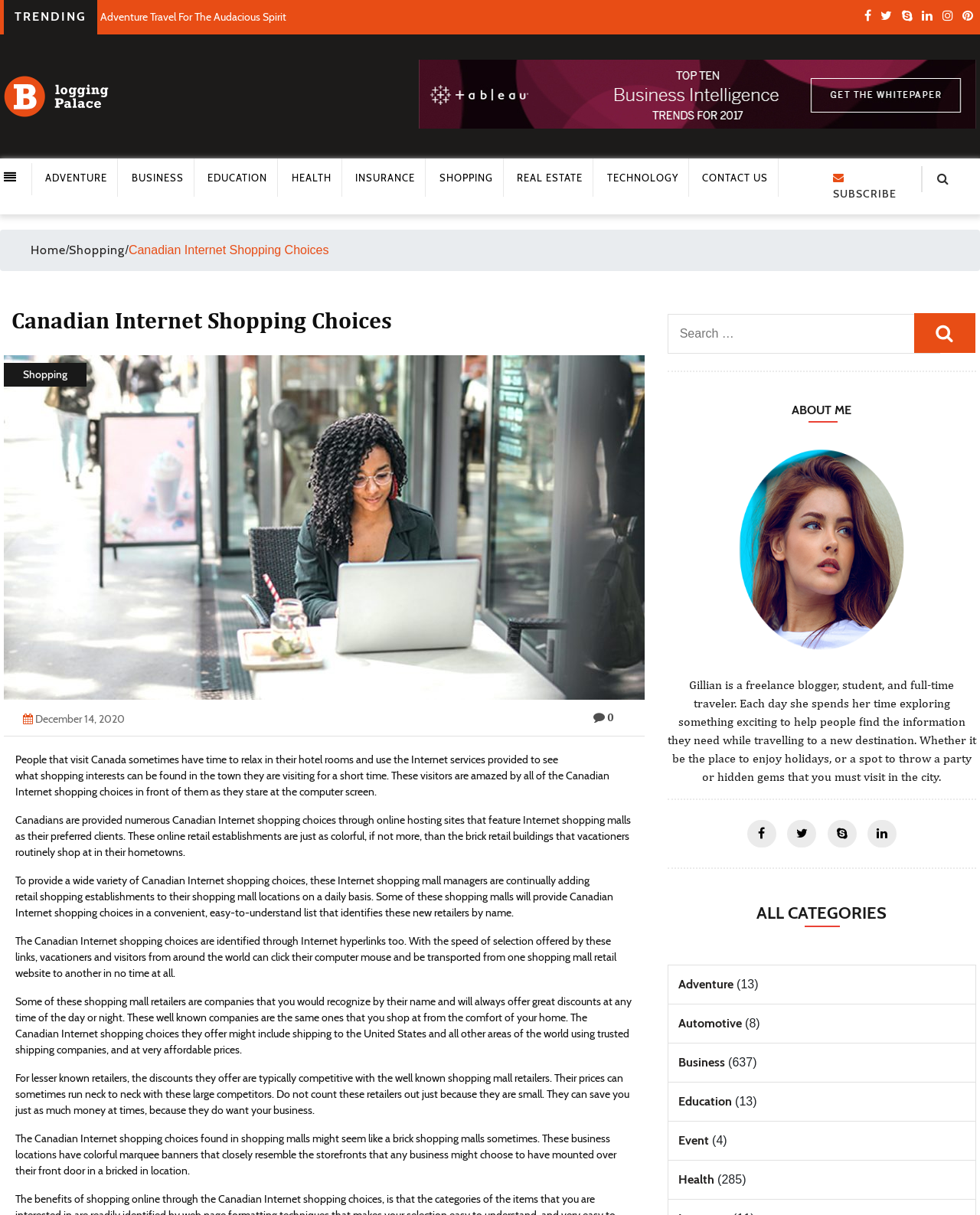Who is the author of this webpage?
Provide a detailed answer to the question using information from the image.

The 'ABOUT ME' section on the webpage provides information about the author, Gillian, who is a freelance blogger, student, and full-time traveler, suggesting that she is the creator of this webpage.